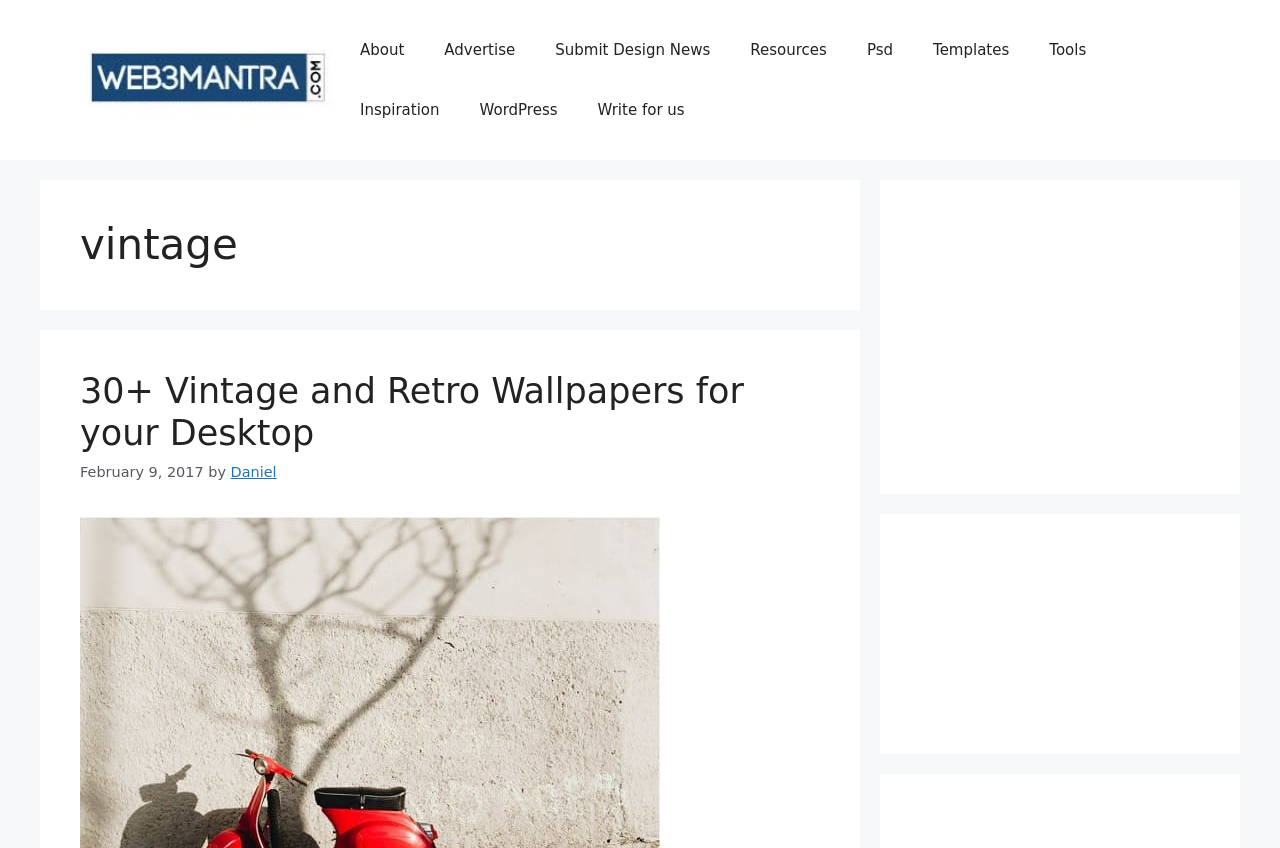Determine the bounding box coordinates of the region I should click to achieve the following instruction: "view 30+ Vintage and Retro Wallpapers for your Desktop". Ensure the bounding box coordinates are four float numbers between 0 and 1, i.e., [left, top, right, bottom].

[0.062, 0.438, 0.581, 0.535]